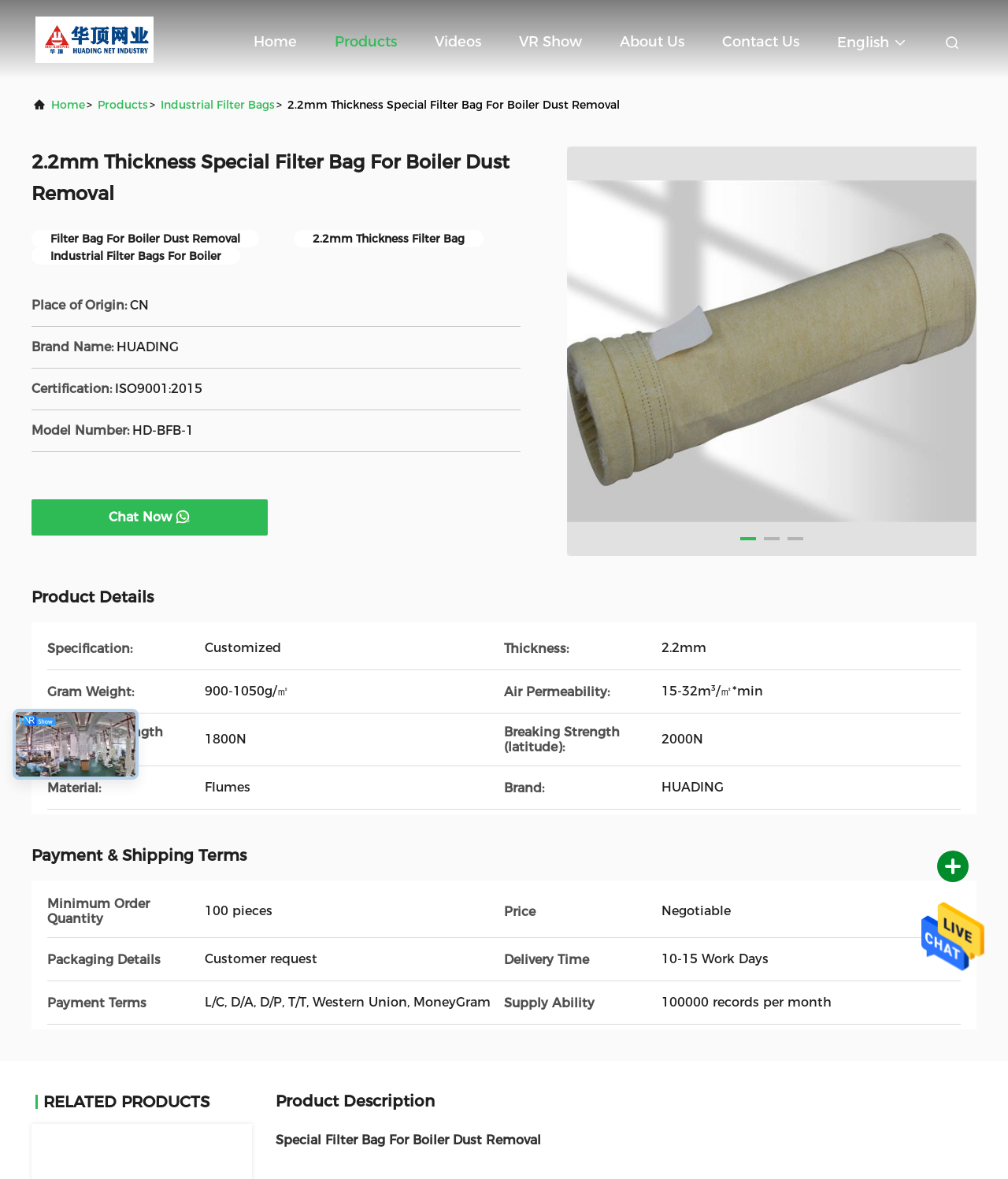Find the bounding box coordinates of the clickable region needed to perform the following instruction: "Click Send Message". The coordinates should be provided as four float numbers between 0 and 1, i.e., [left, top, right, bottom].

[0.914, 0.821, 0.977, 0.833]